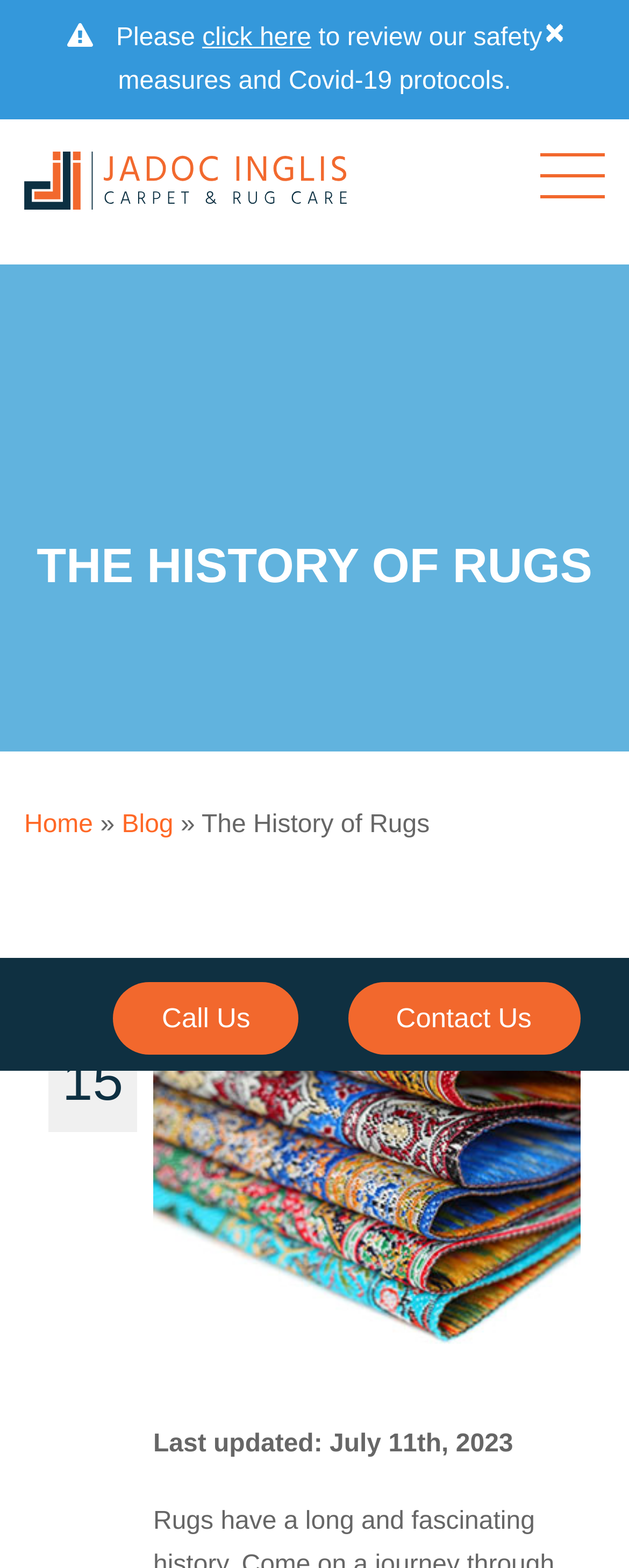What is the date of the last update?
Refer to the image and provide a thorough answer to the question.

I found the date of the last update by looking at the text 'Last updated: July 11th, 2023' located at the bottom of the page, which indicates when the content was last updated.